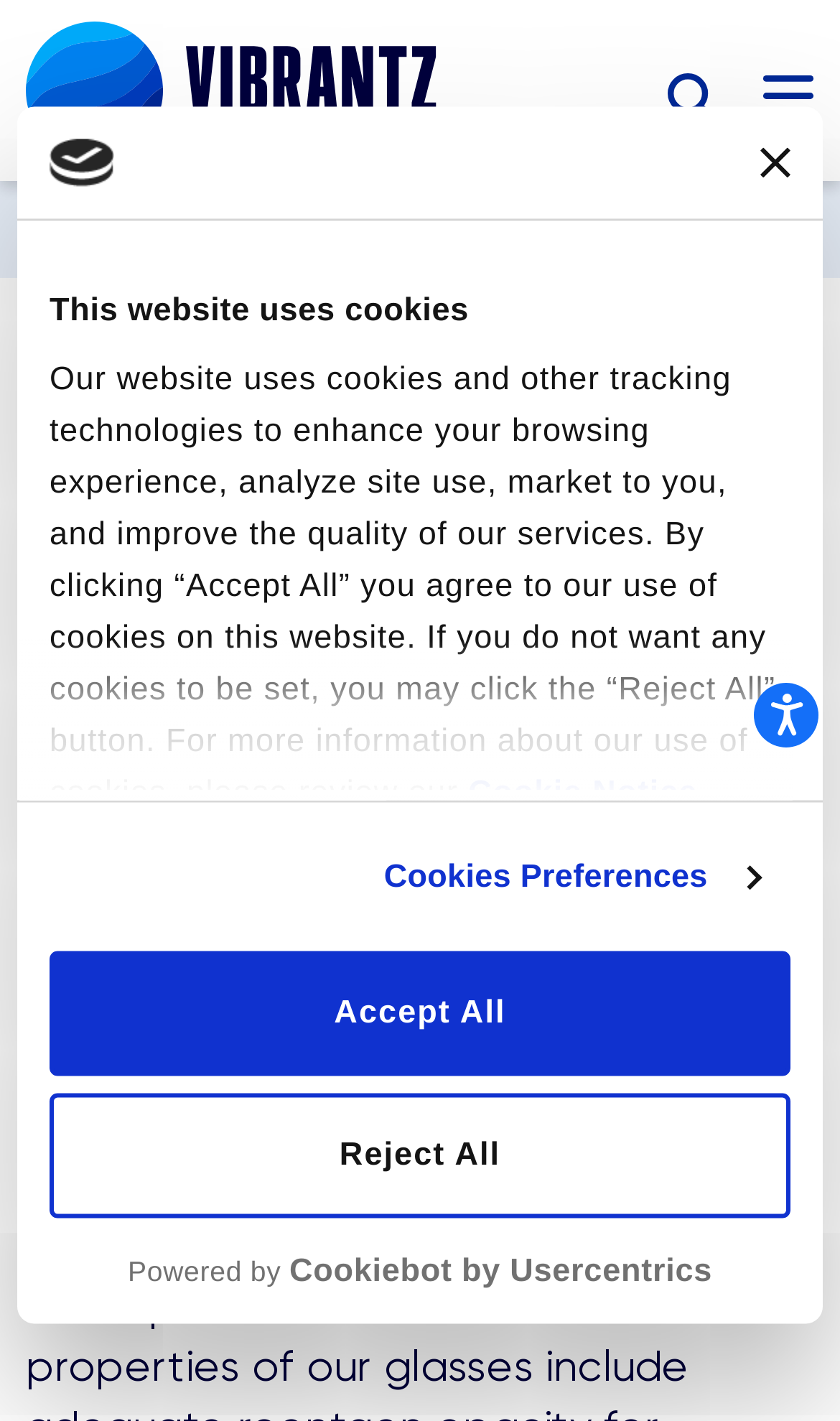Specify the bounding box coordinates of the element's region that should be clicked to achieve the following instruction: "Open the accessibility options". The bounding box coordinates consist of four float numbers between 0 and 1, in the format [left, top, right, bottom].

[0.897, 0.481, 0.974, 0.526]